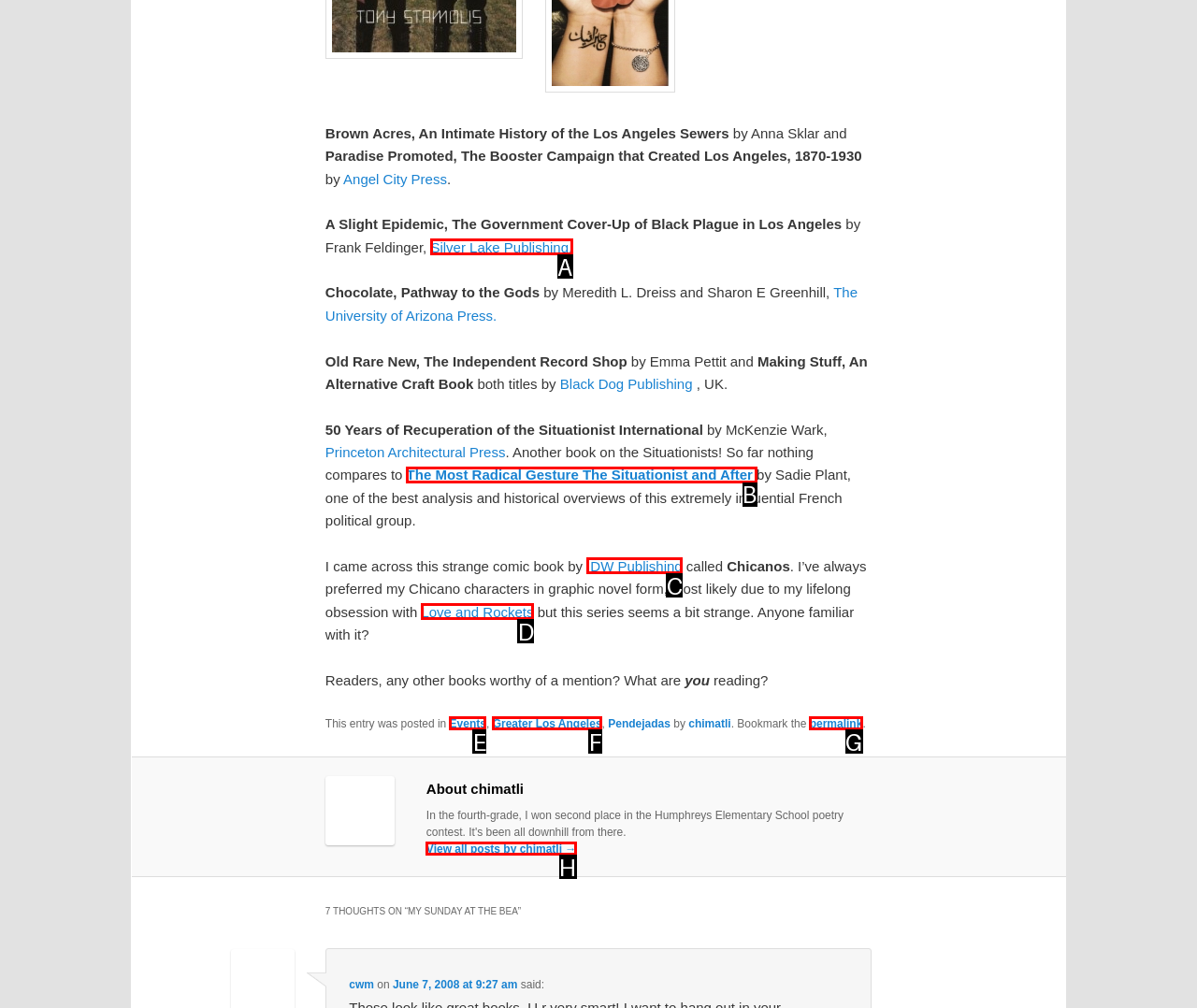Identify the letter corresponding to the UI element that matches this description: See Retreat Details
Answer using only the letter from the provided options.

None